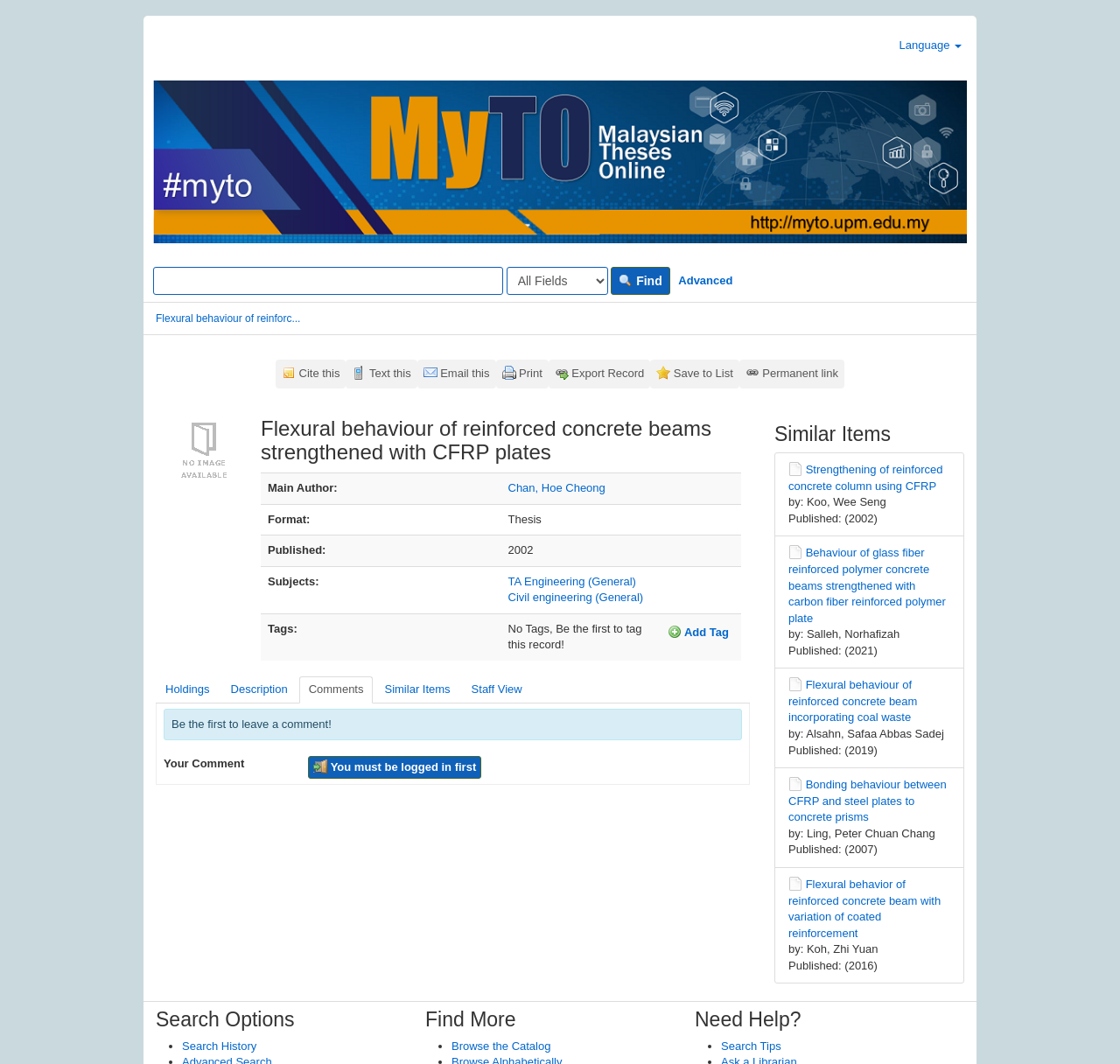Identify the bounding box of the UI element that matches this description: "Language".

[0.798, 0.025, 0.863, 0.06]